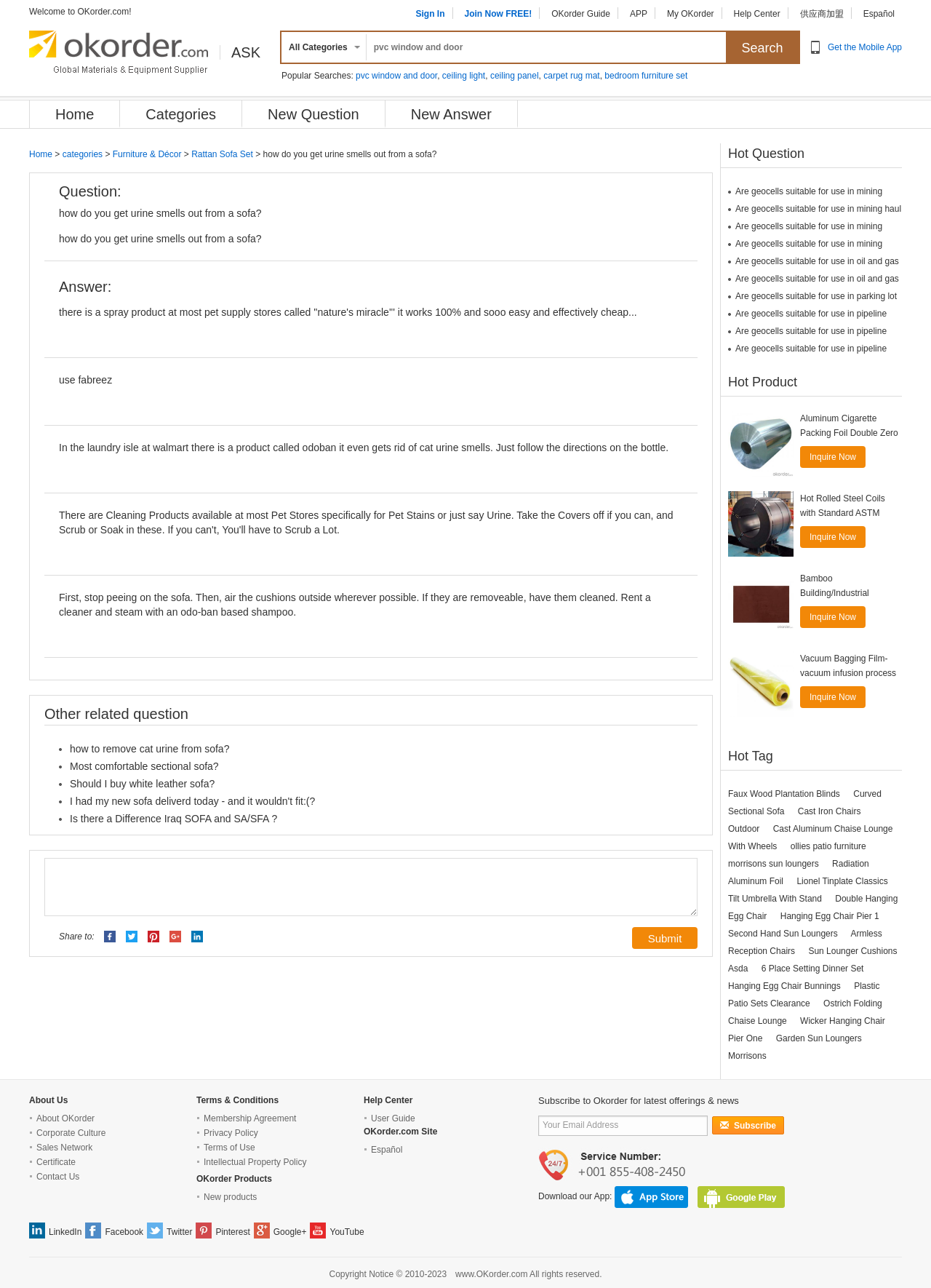Locate the bounding box coordinates of the element that should be clicked to fulfill the instruction: "Submit an answer".

[0.679, 0.72, 0.749, 0.737]